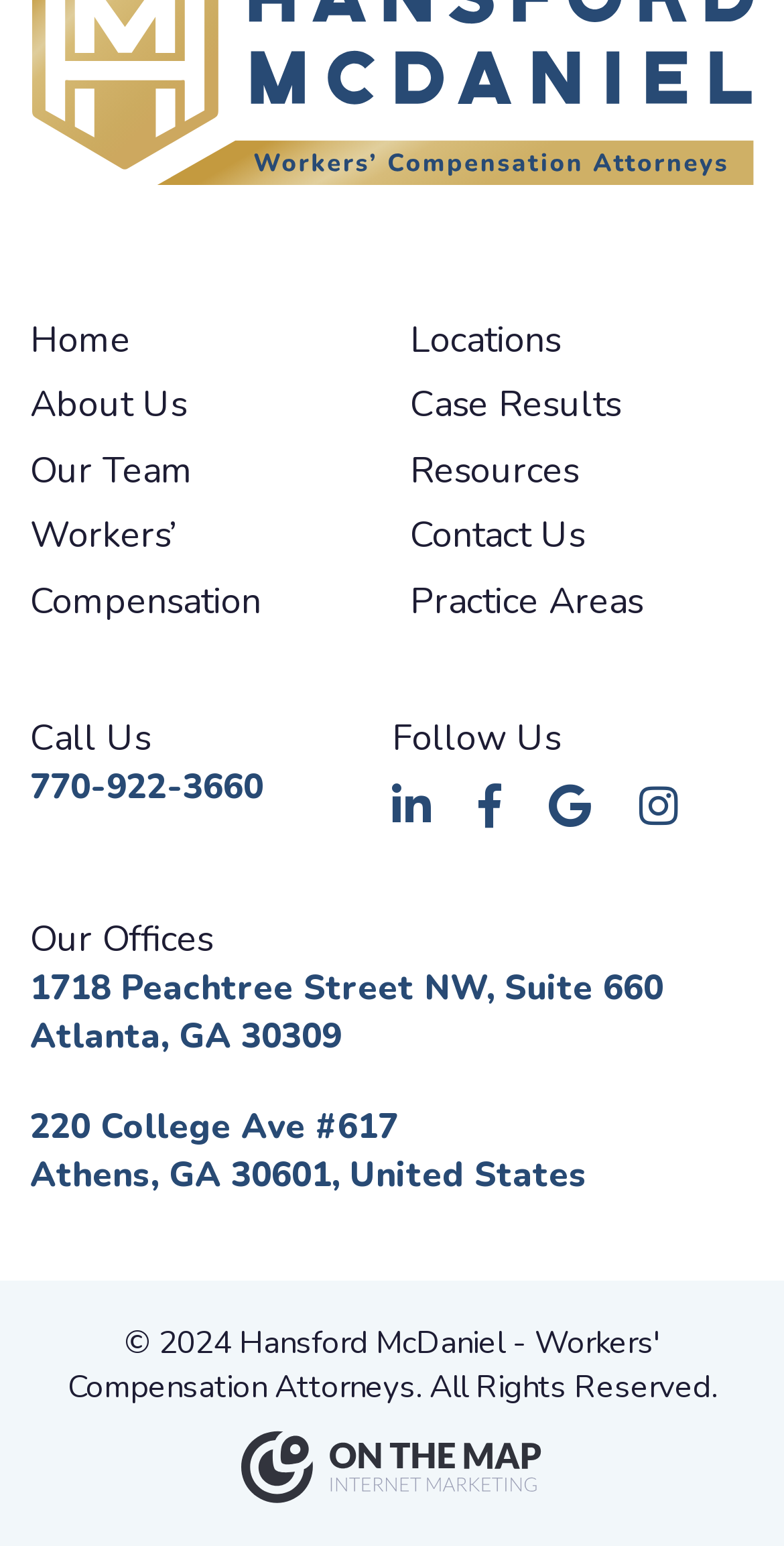Based on the element description Contact Us, identify the bounding box coordinates for the UI element. The coordinates should be in the format (top-left x, top-left y, bottom-right x, bottom-right y) and within the 0 to 1 range.

[0.523, 0.331, 0.746, 0.362]